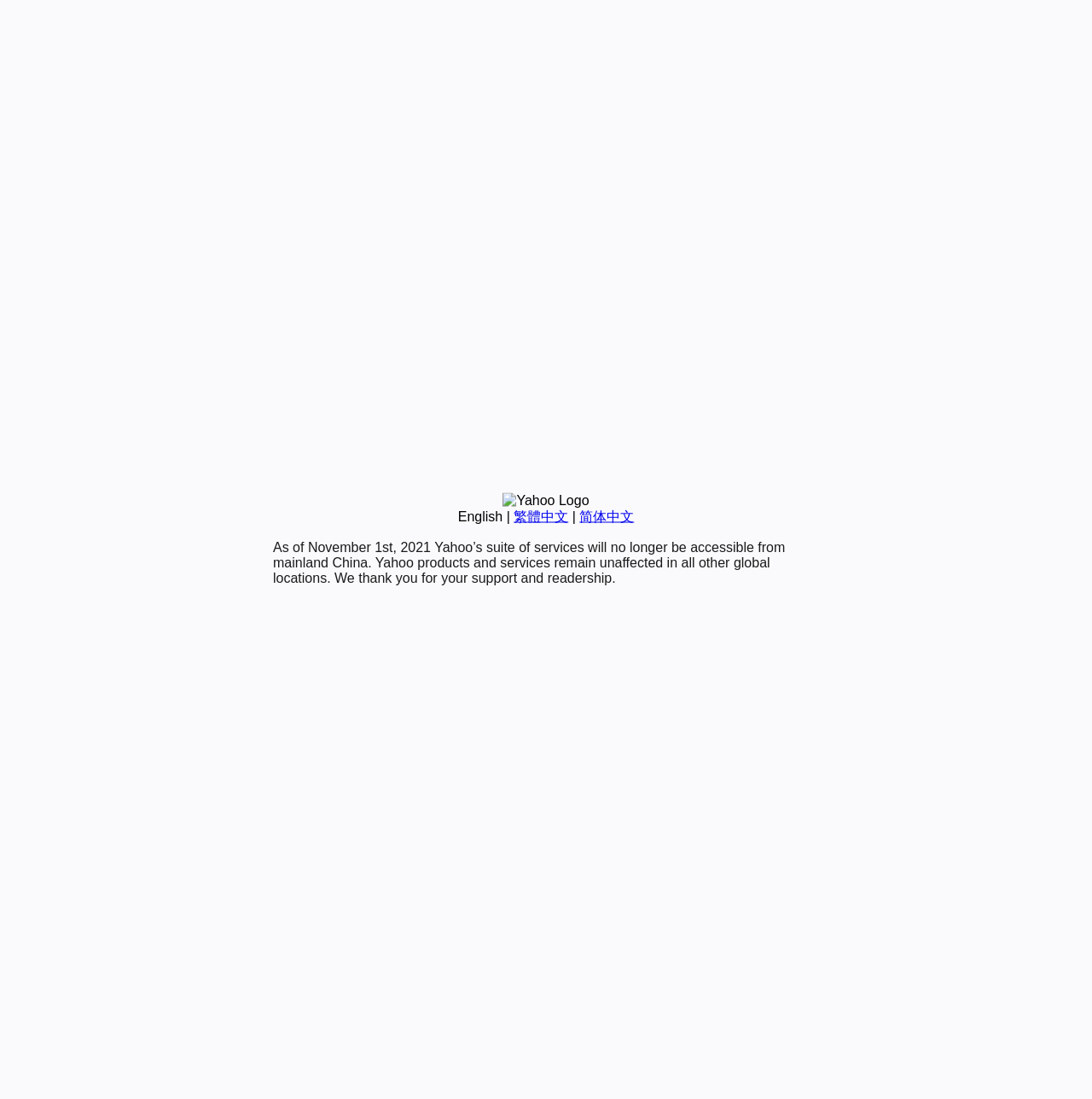Find the bounding box coordinates for the UI element that matches this description: "English".

[0.419, 0.463, 0.46, 0.476]